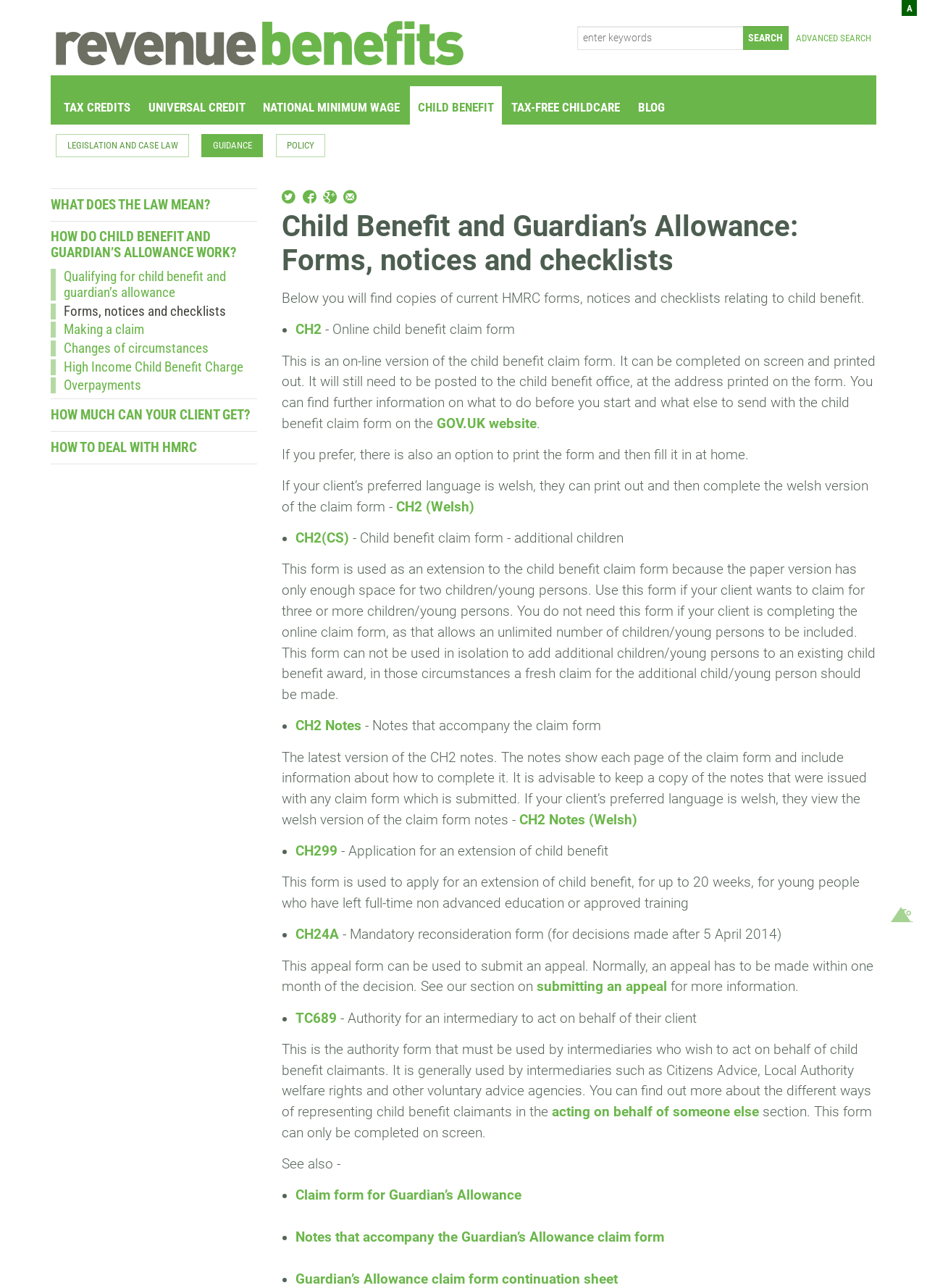How many languages are the claim form notes available in?
Analyze the image and deliver a detailed answer to the question.

The claim form notes are available in two languages, English and Welsh, as indicated by the presence of a Welsh version of the notes on the webpage.